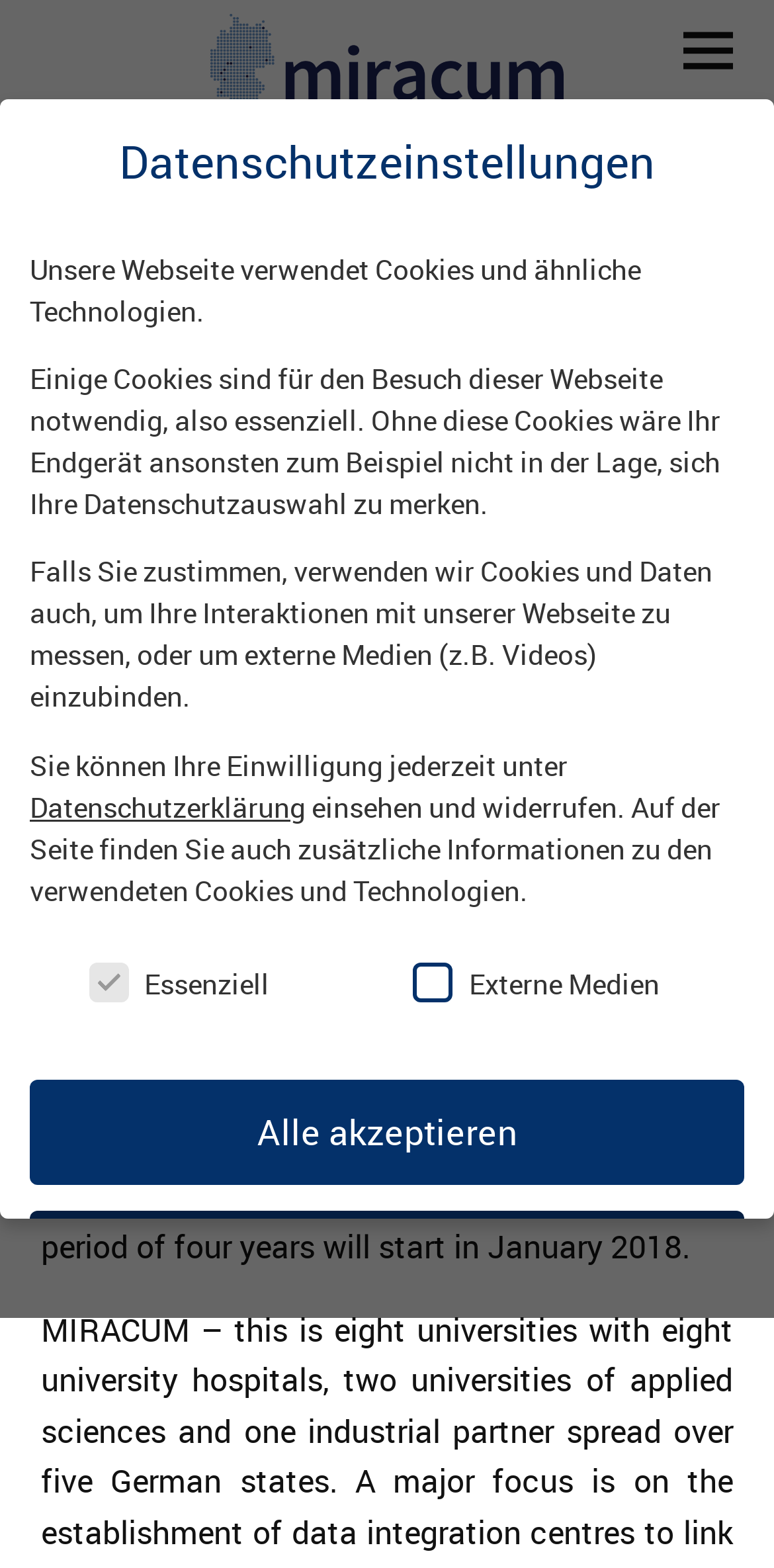How many years is the funding period?
Answer the question with as much detail as you can, using the image as a reference.

The webpage mentions that 'The funding period of four years will start in January 2018.' This indicates that the funding period will last for four years.